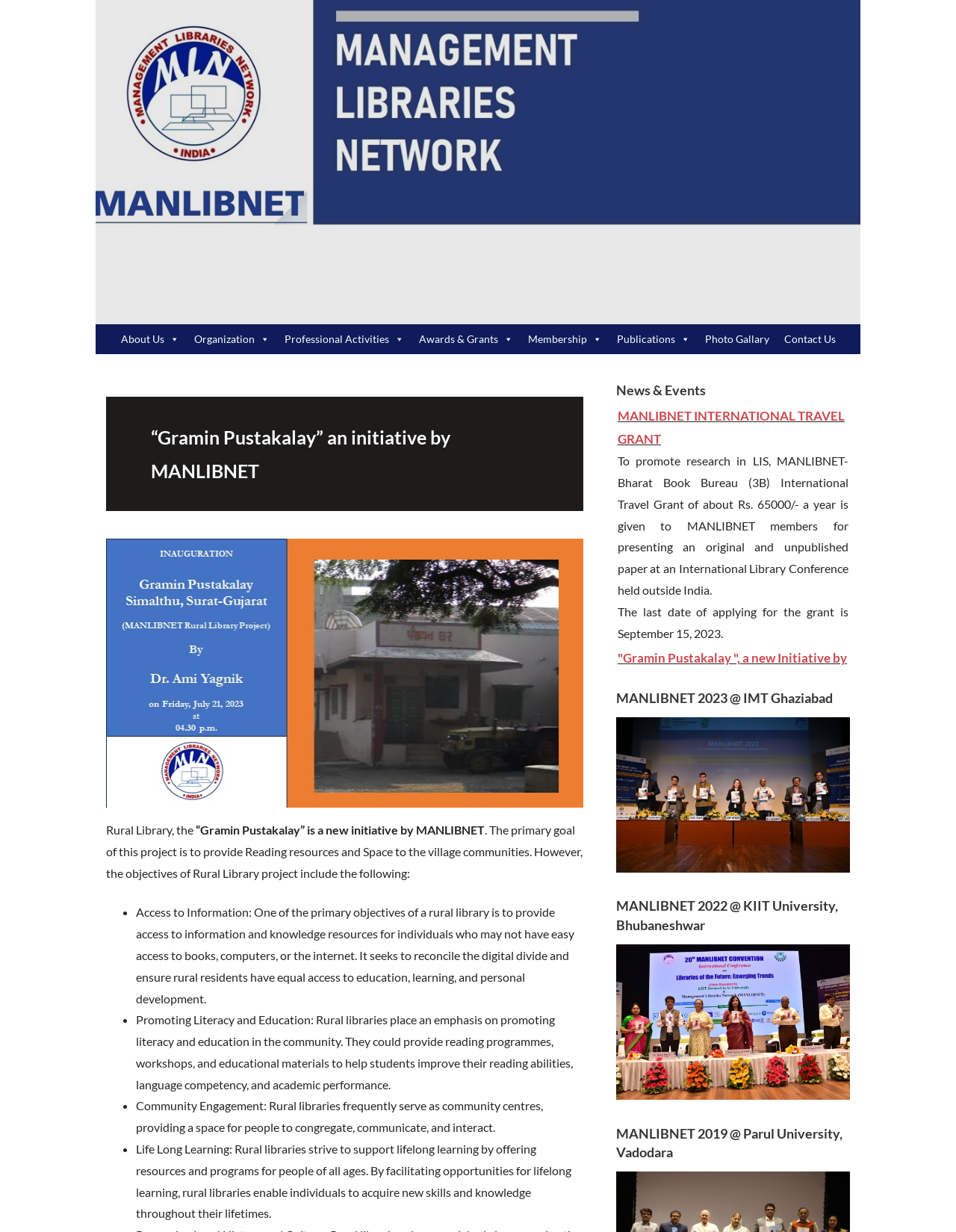Identify the main title of the webpage and generate its text content.

“Gramin Pustakalay”, an initiative by MANLIBNET